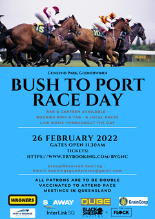Answer with a single word or phrase: 
What time do the gates open?

11:30 AM